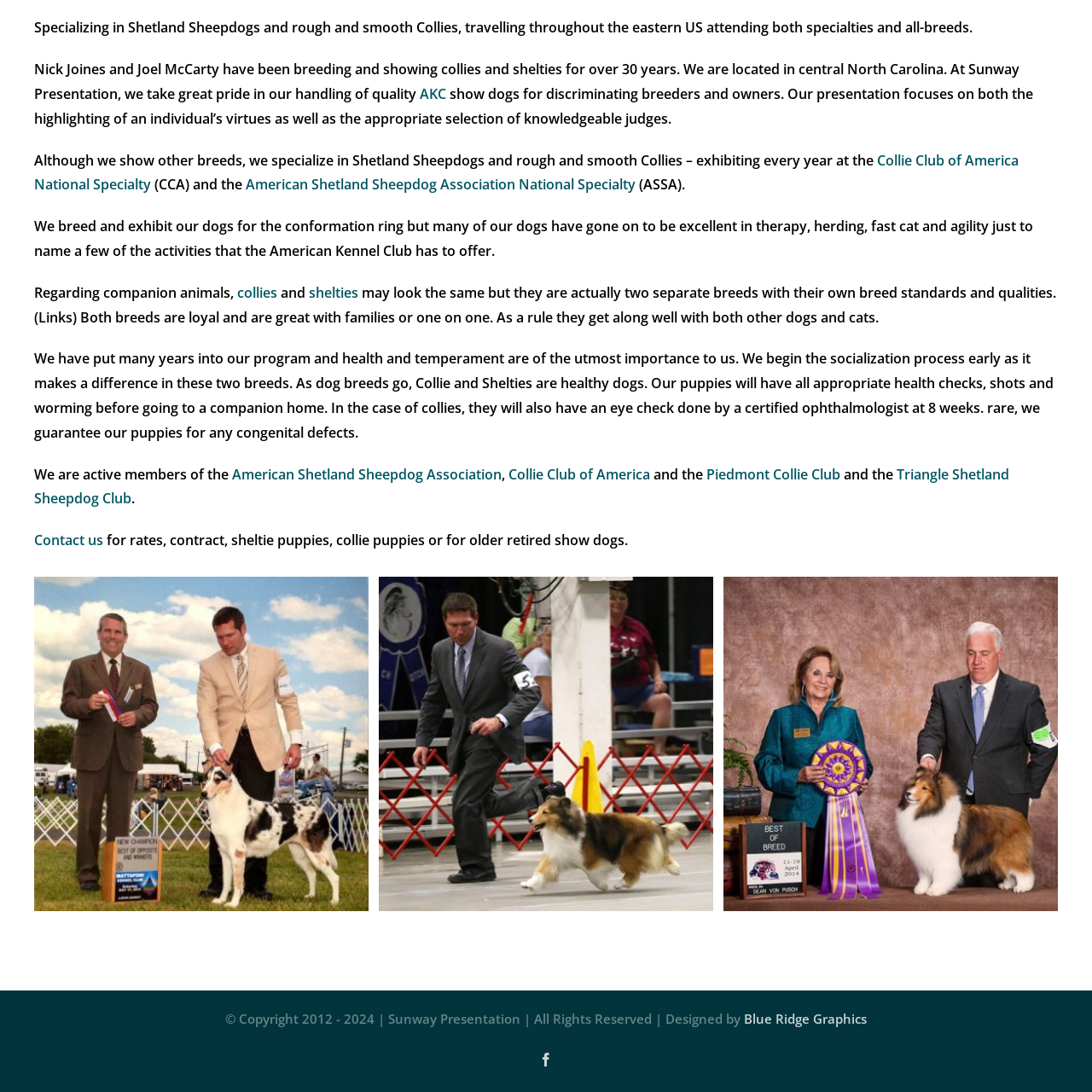How long have Nick Joines and Joel McCarty been breeding and showing dogs?
Examine the image inside the red bounding box and give an in-depth answer to the question, using the visual evidence provided.

According to the caption, Nick Joines and Joel McCarty have been breeding and showing Shetland Sheepdogs and Collies for over 30 years, demonstrating their extensive experience and expertise in the field.